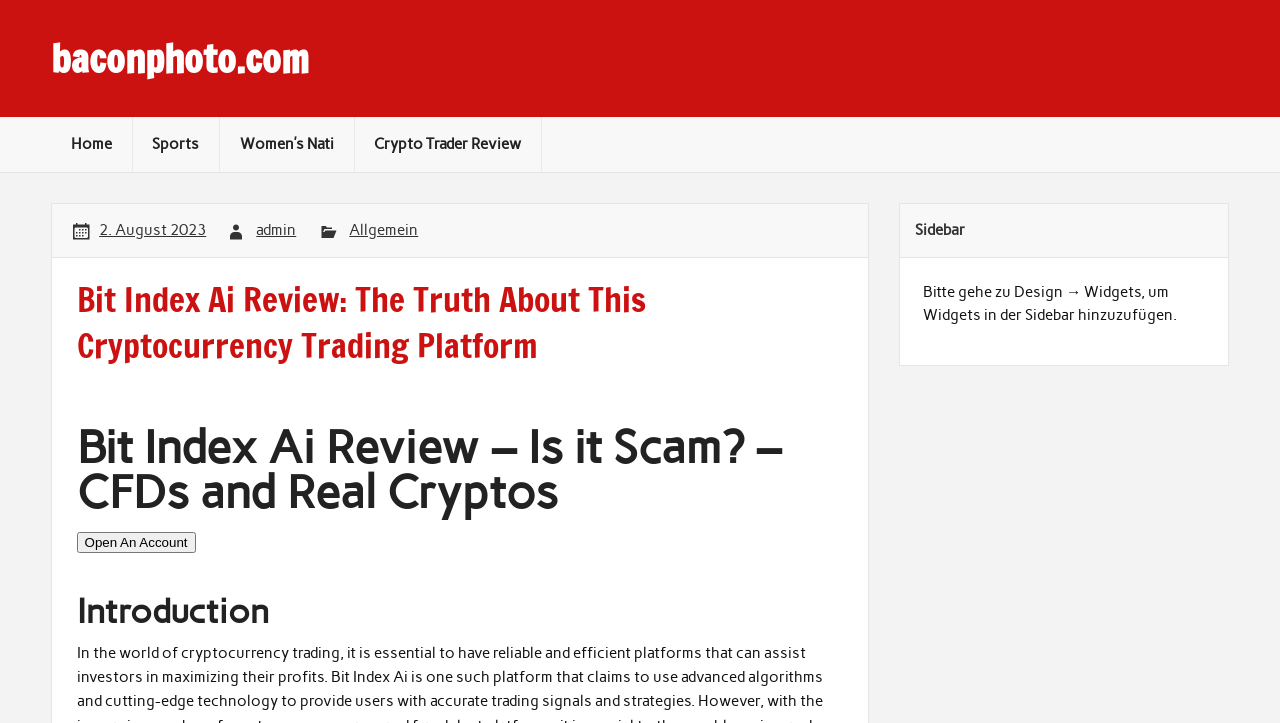Based on the image, please respond to the question with as much detail as possible:
What is the title of the section below the main heading?

The question asks for the title of the section below the main heading. By looking at the webpage, we can see that the main heading is 'Bit Index Ai Review: The Truth About This Cryptocurrency Trading Platform', and the section below it is titled 'Bit Index Ai Review – Is it Scam?'.